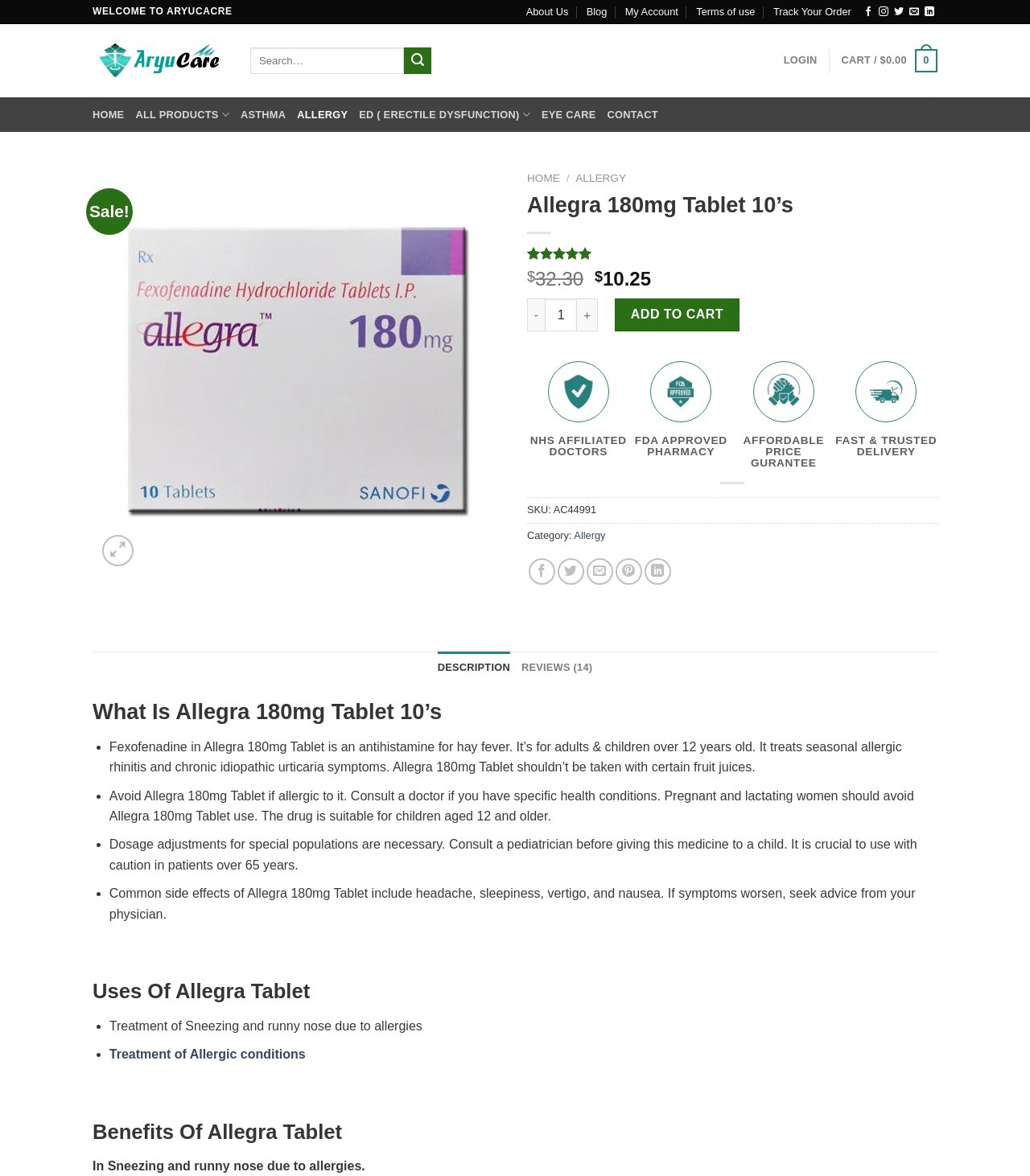Extract the top-level heading from the webpage and provide its text.

Allegra 180mg Tablet 10’s